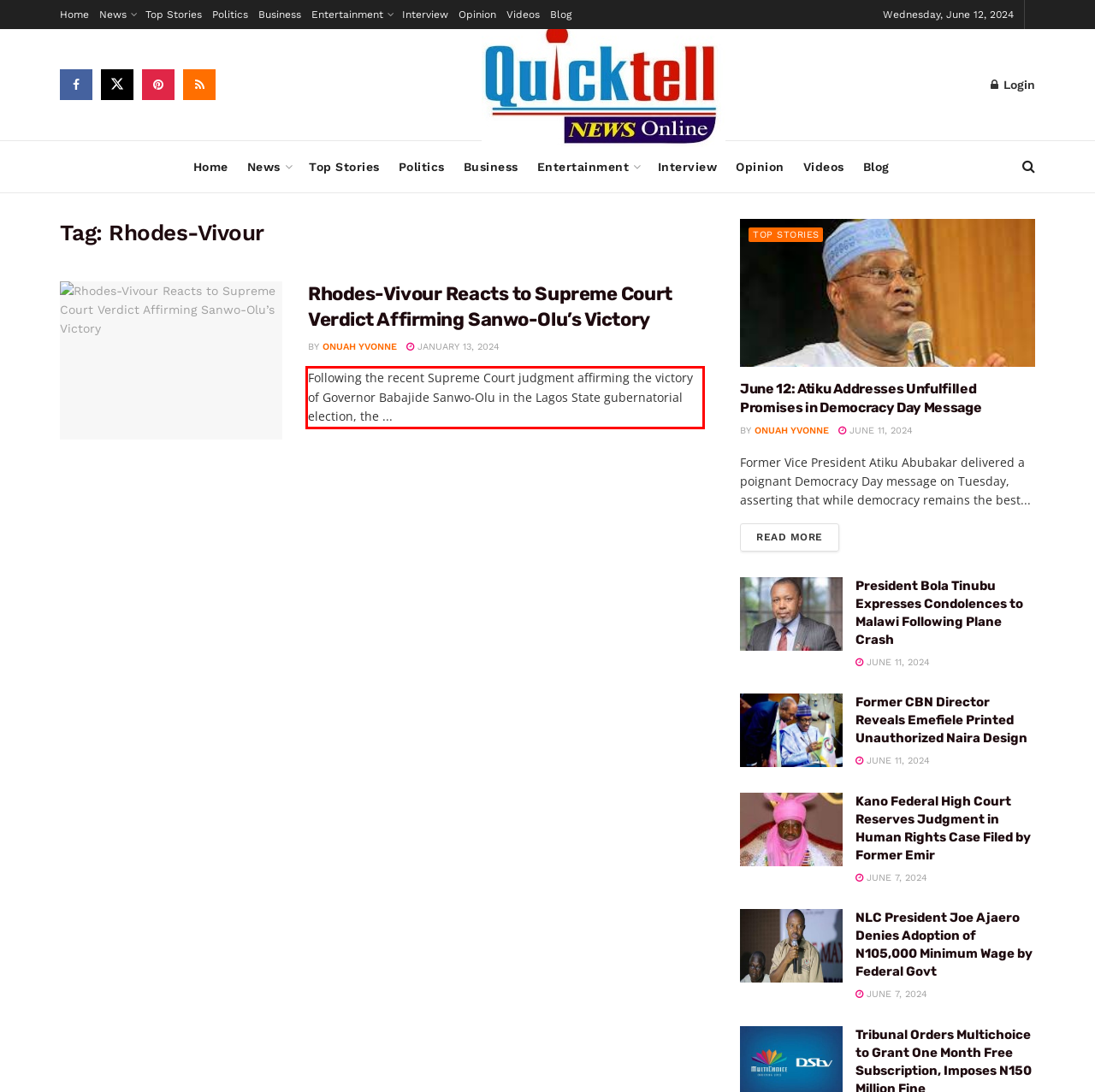Identify and transcribe the text content enclosed by the red bounding box in the given screenshot.

Following the recent Supreme Court judgment affirming the victory of Governor Babajide Sanwo-Olu in the Lagos State gubernatorial election, the ...